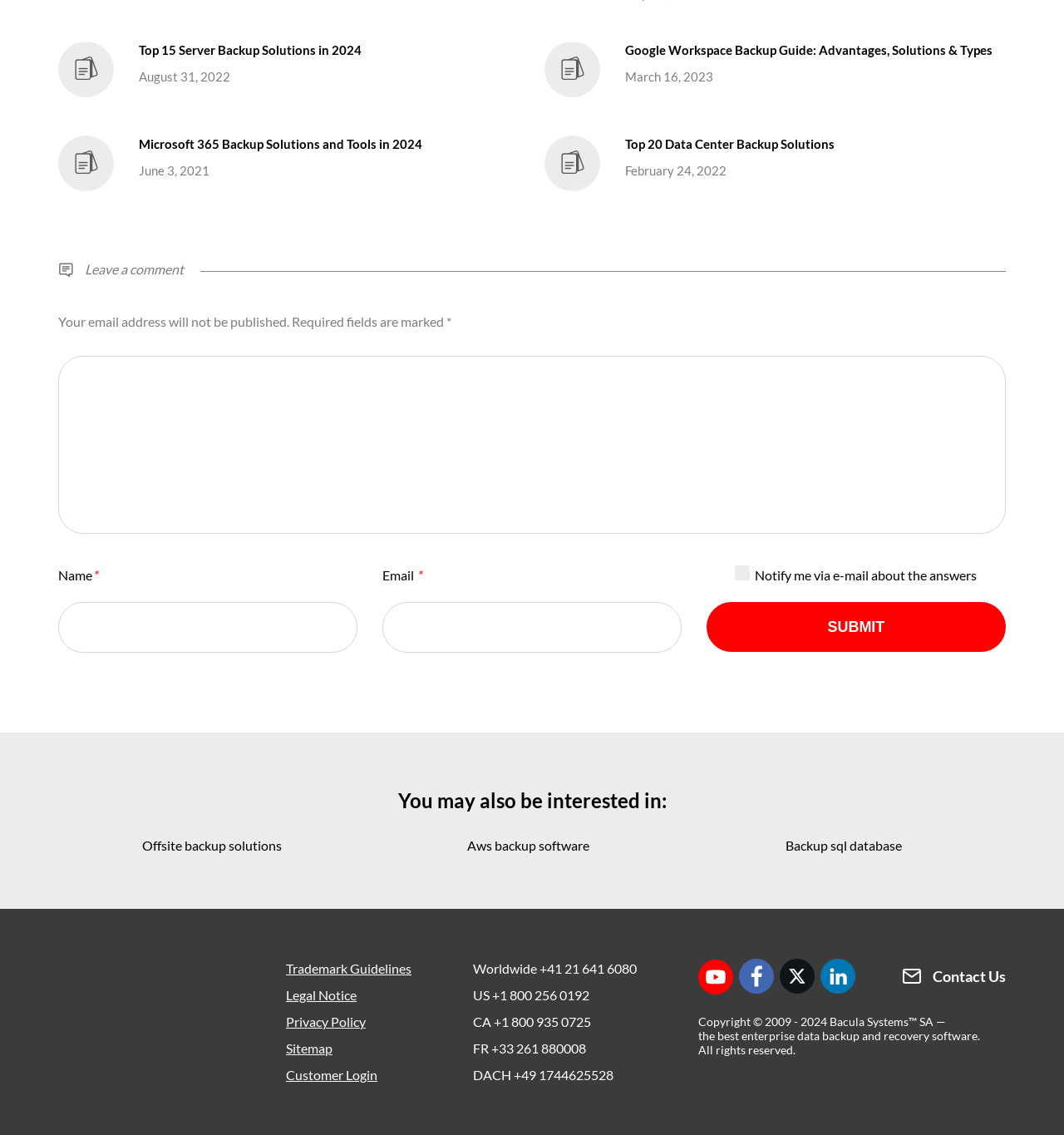Determine the bounding box coordinates of the clickable region to execute the instruction: "Click on the 'Top 15 Server Backup Solutions in 2024' link". The coordinates should be four float numbers between 0 and 1, denoted as [left, top, right, bottom].

[0.13, 0.038, 0.34, 0.051]